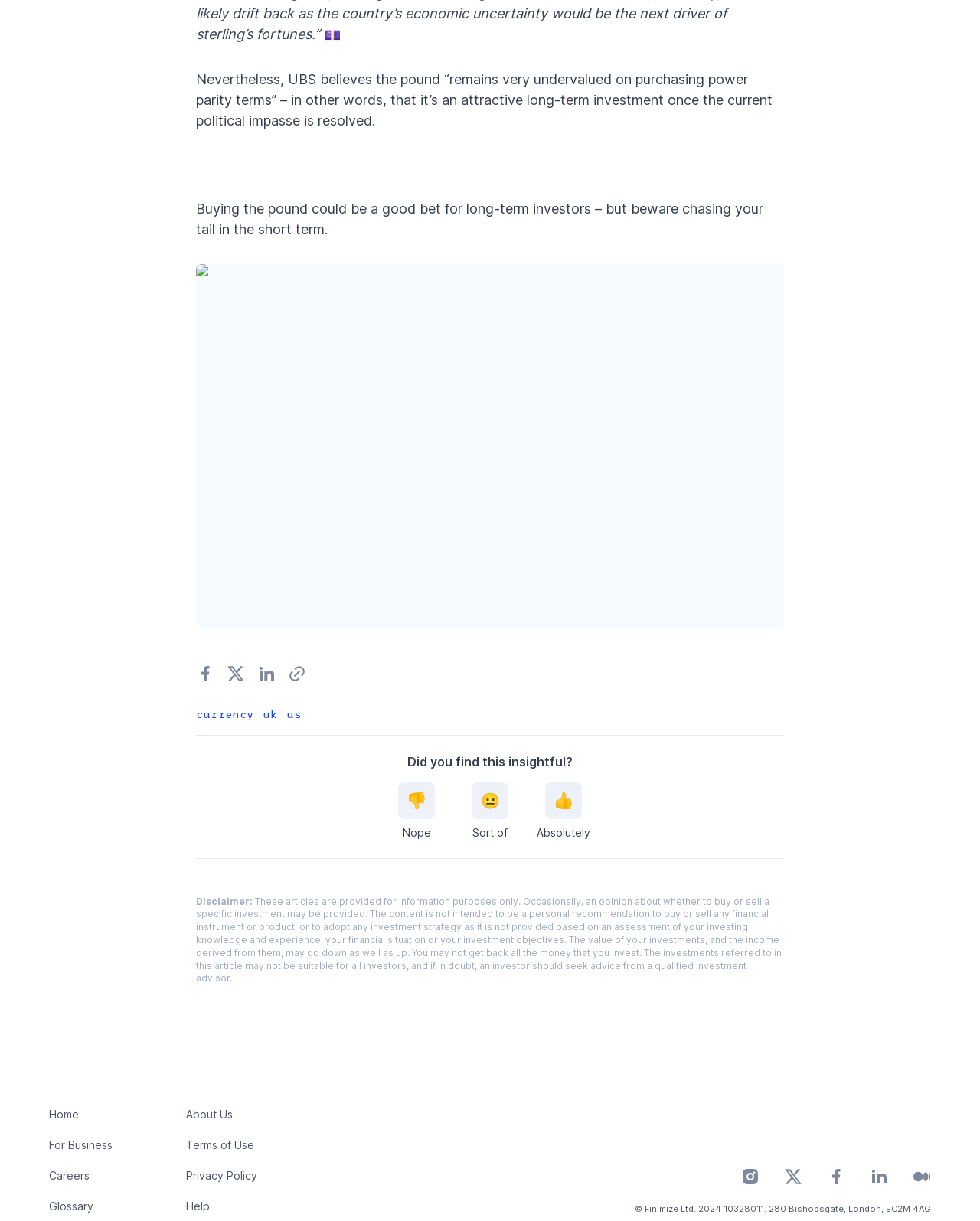Examine the screenshot and answer the question in as much detail as possible: What is the disclaimer about?

The disclaimer at the bottom of the page is warning readers that the articles provided are for information purposes only and that investments can go down as well as up, and that readers should seek advice from a qualified investment advisor if they are unsure.